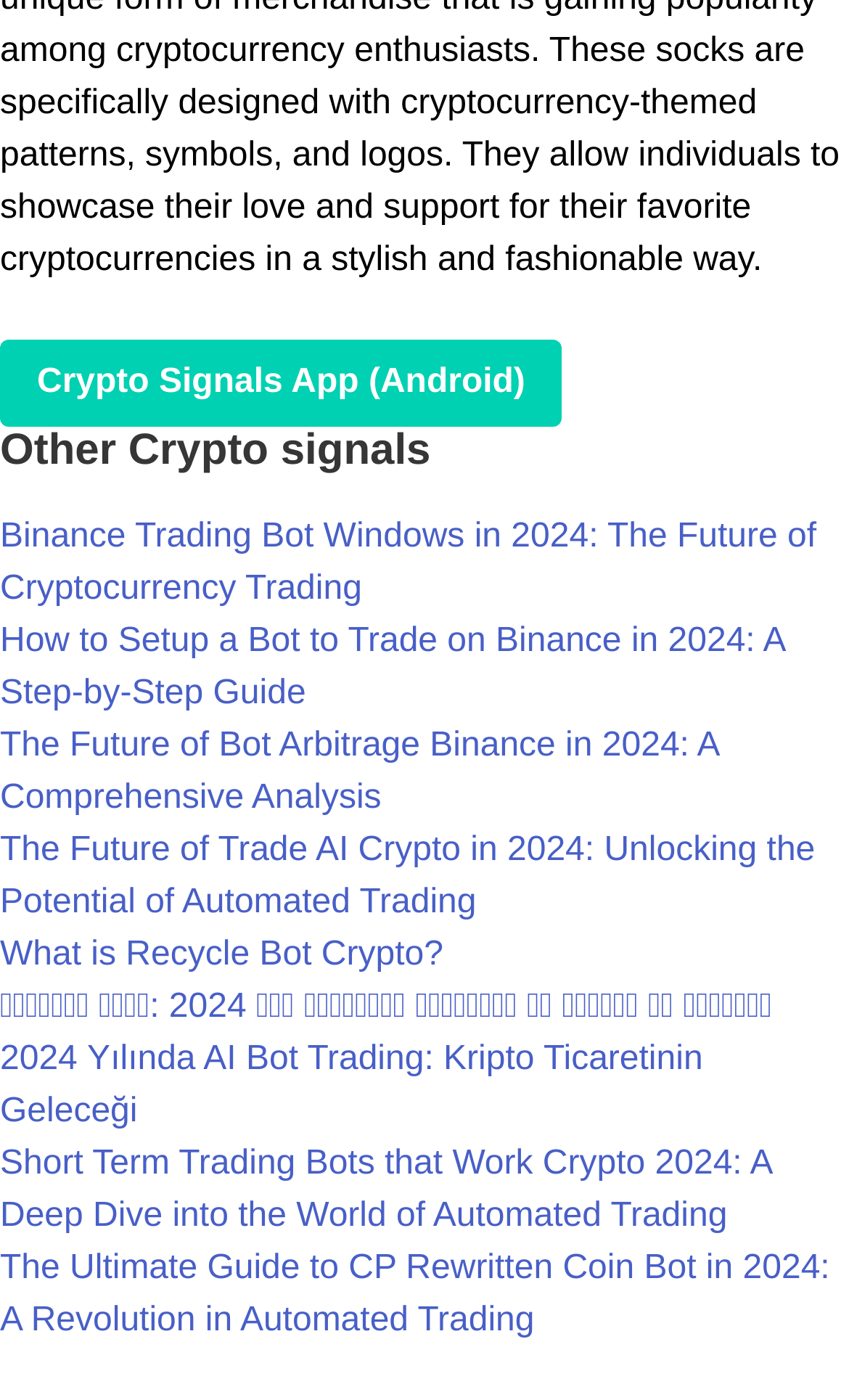Could you indicate the bounding box coordinates of the region to click in order to complete this instruction: "Check out The Ultimate Guide to CP Rewritten Coin Bot".

[0.0, 0.892, 0.978, 0.956]